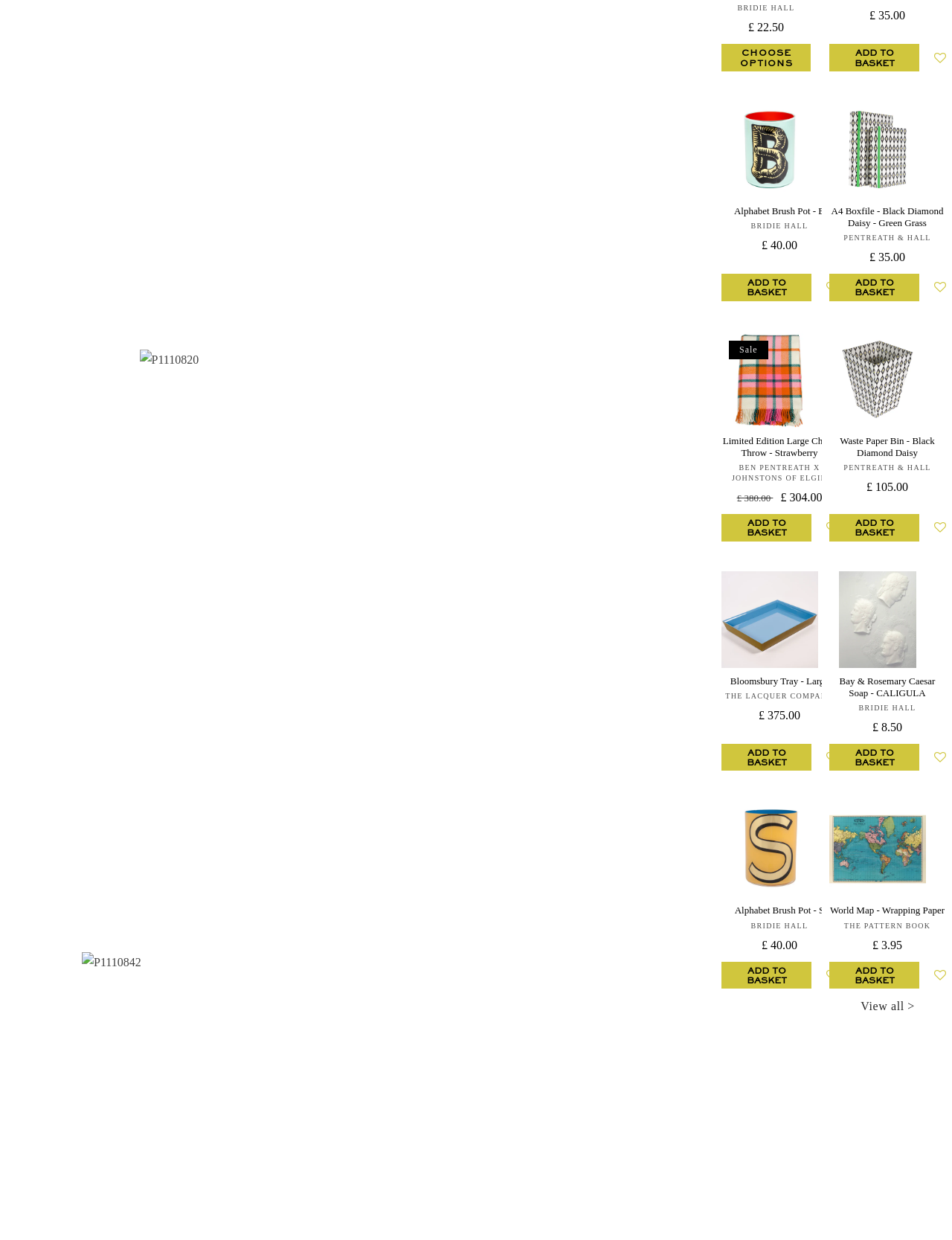Determine the bounding box coordinates of the clickable element to achieve the following action: 'Explore the latest news'. Provide the coordinates as four float values between 0 and 1, formatted as [left, top, right, bottom].

None